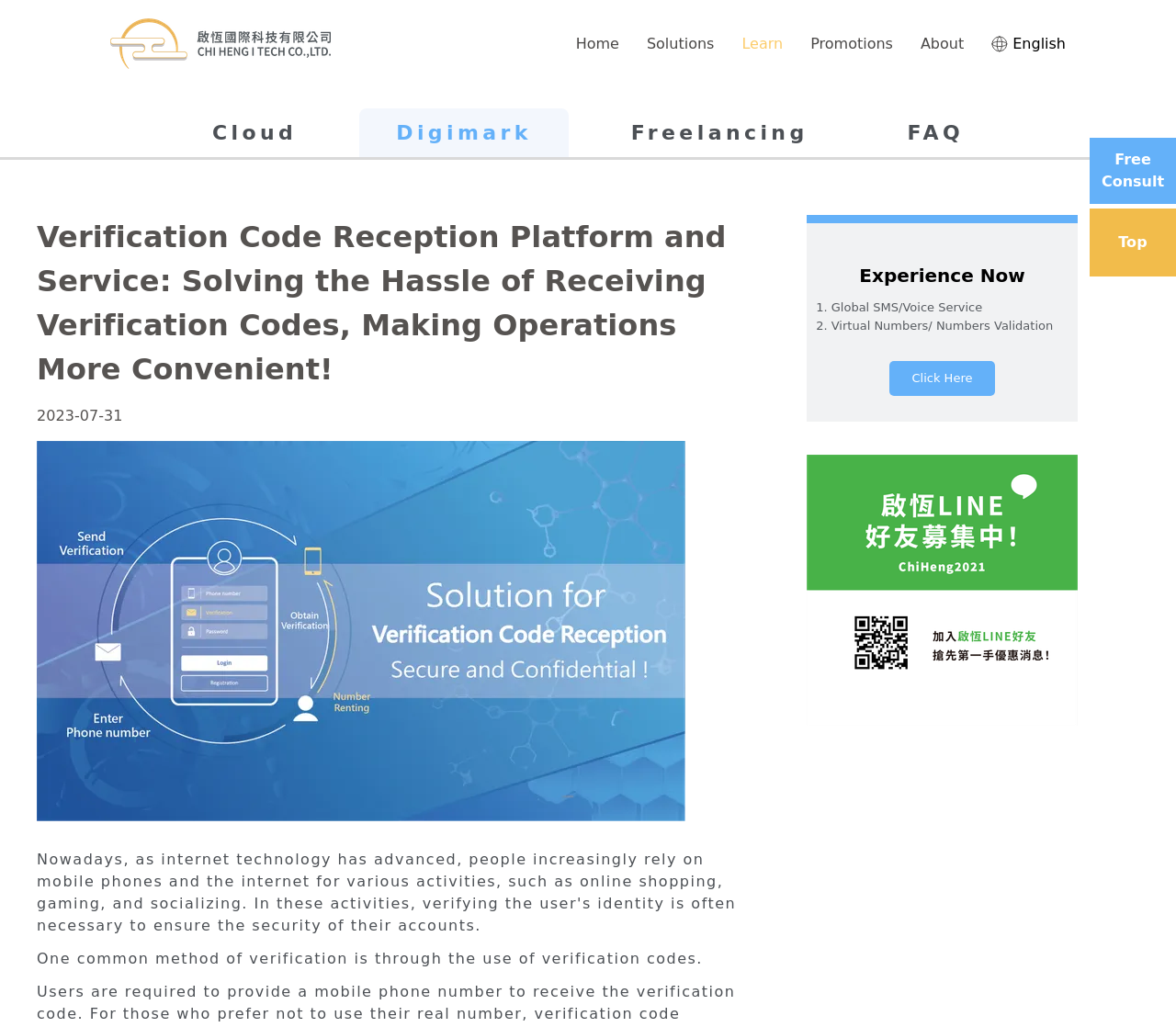Given the following UI element description: "Free Consult", find the bounding box coordinates in the webpage screenshot.

[0.927, 0.134, 1.0, 0.199]